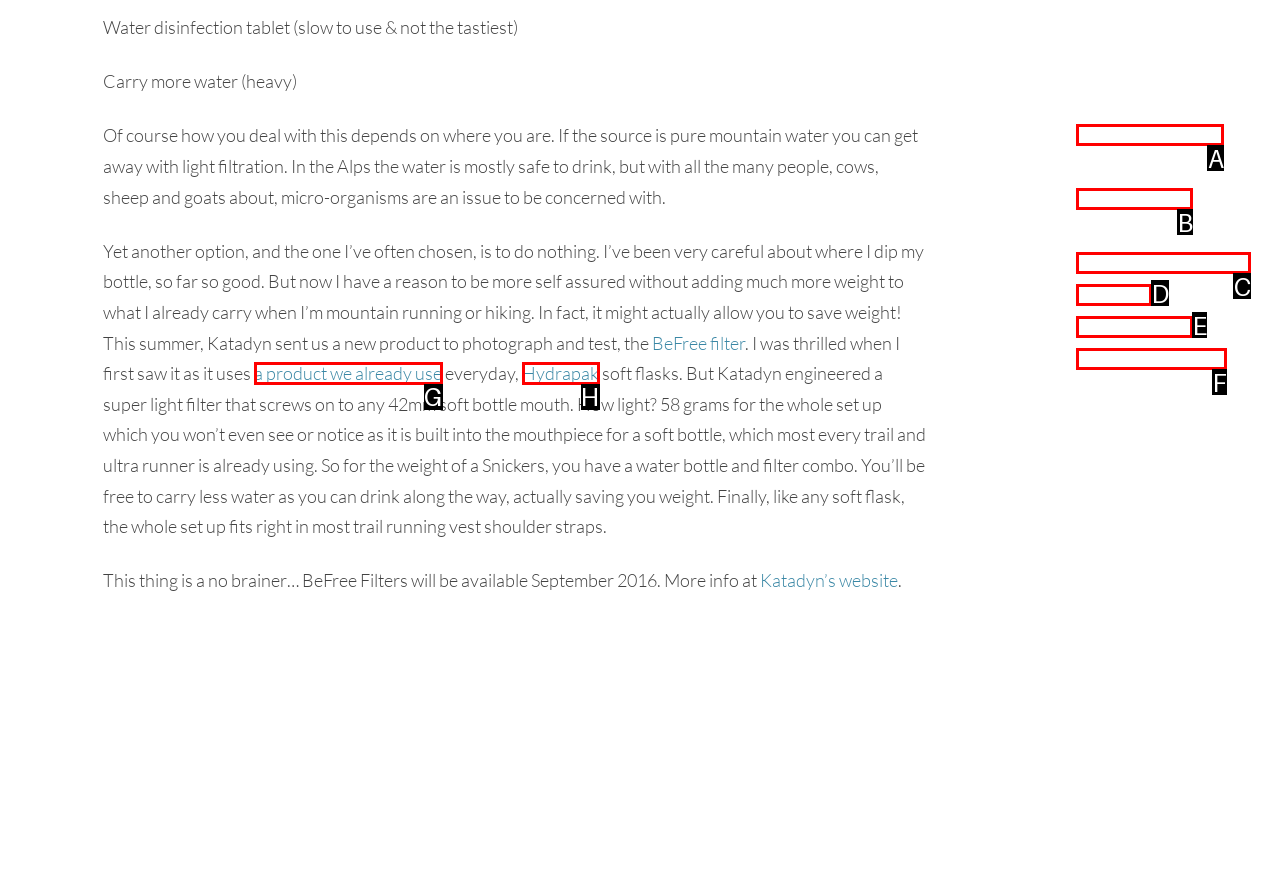Tell me which one HTML element best matches the description: Trail Running Tips Answer with the option's letter from the given choices directly.

C